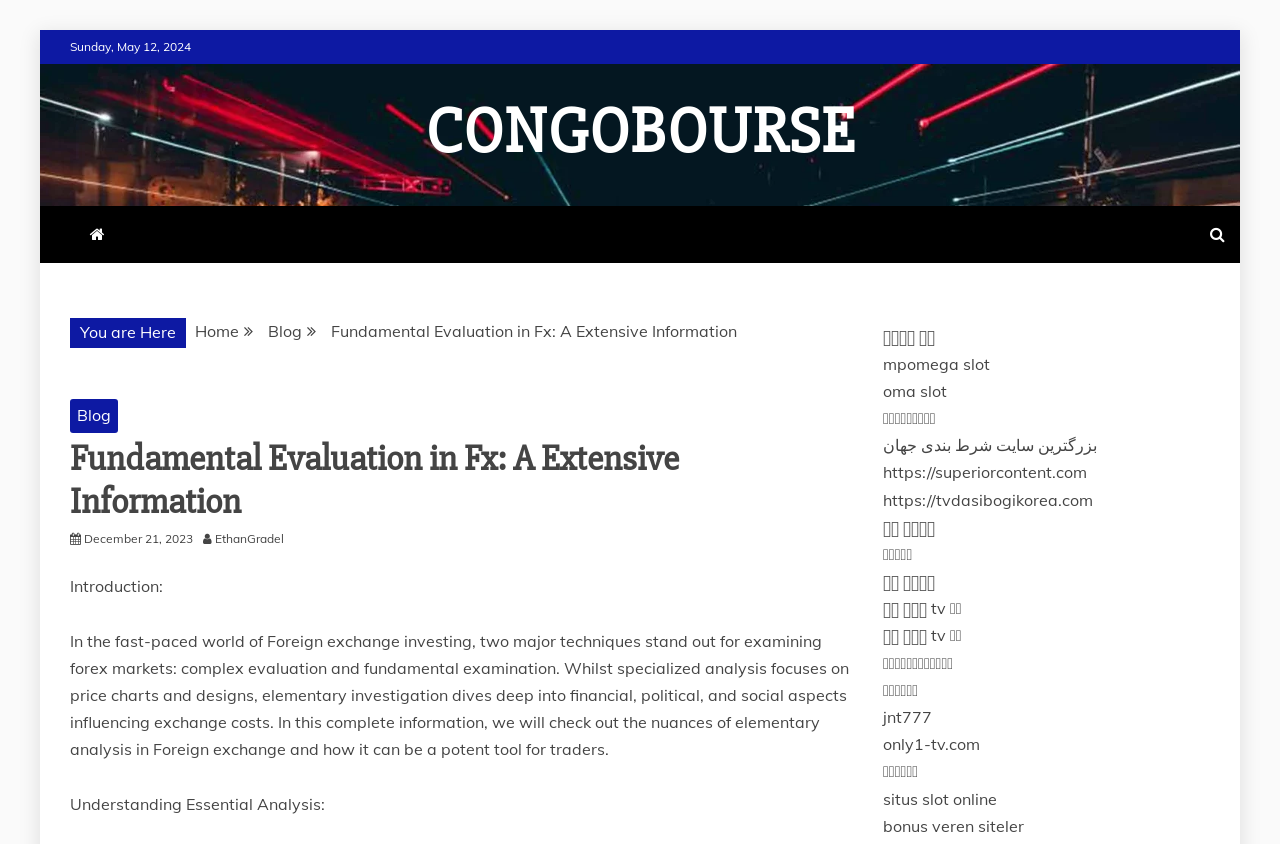Summarize the webpage in an elaborate manner.

The webpage appears to be a blog post about fundamental evaluation in foreign exchange (Fx) markets. At the top, there is a link to skip to the content, followed by the current date, "Sunday, May 12, 2024". Below that, there is a link to the website's homepage, "CONGOBOURSE", and two icons, one representing a house and the other a search icon.

On the left side of the page, there is a navigation menu with breadcrumbs, showing the user's current location on the website. The menu includes links to the homepage, the blog section, and the current article, "Fundamental Evaluation in Fx: A Extensive Information".

The main content of the page is divided into sections, starting with an introduction to fundamental evaluation in Fx markets. The introduction explains that fundamental analysis examines financial, political, and social aspects that influence exchange rates, and that this article will explore the nuances of fundamental analysis in Fx markets.

Below the introduction, there are several sections with headings, including "Understanding Essential Analysis". The content of these sections is not summarized here, but it appears to be a detailed explanation of fundamental analysis in Fx markets.

On the right side of the page, there are several links to external websites, including online streaming services, slot machine websites, and sports betting websites. These links are not directly related to the main content of the page.